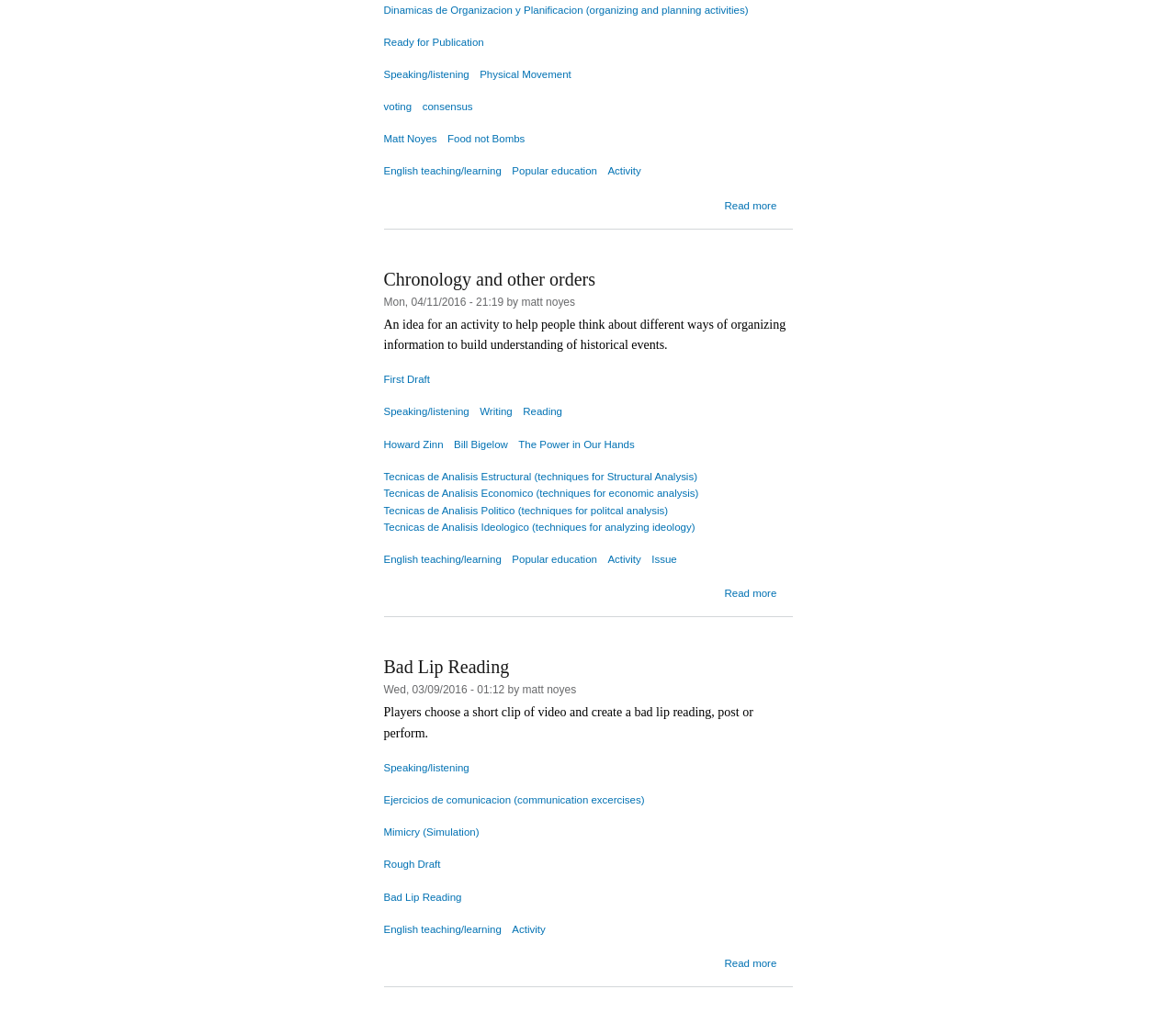Answer the question below in one word or phrase:
What is the topic of the first article?

Chronology and other orders